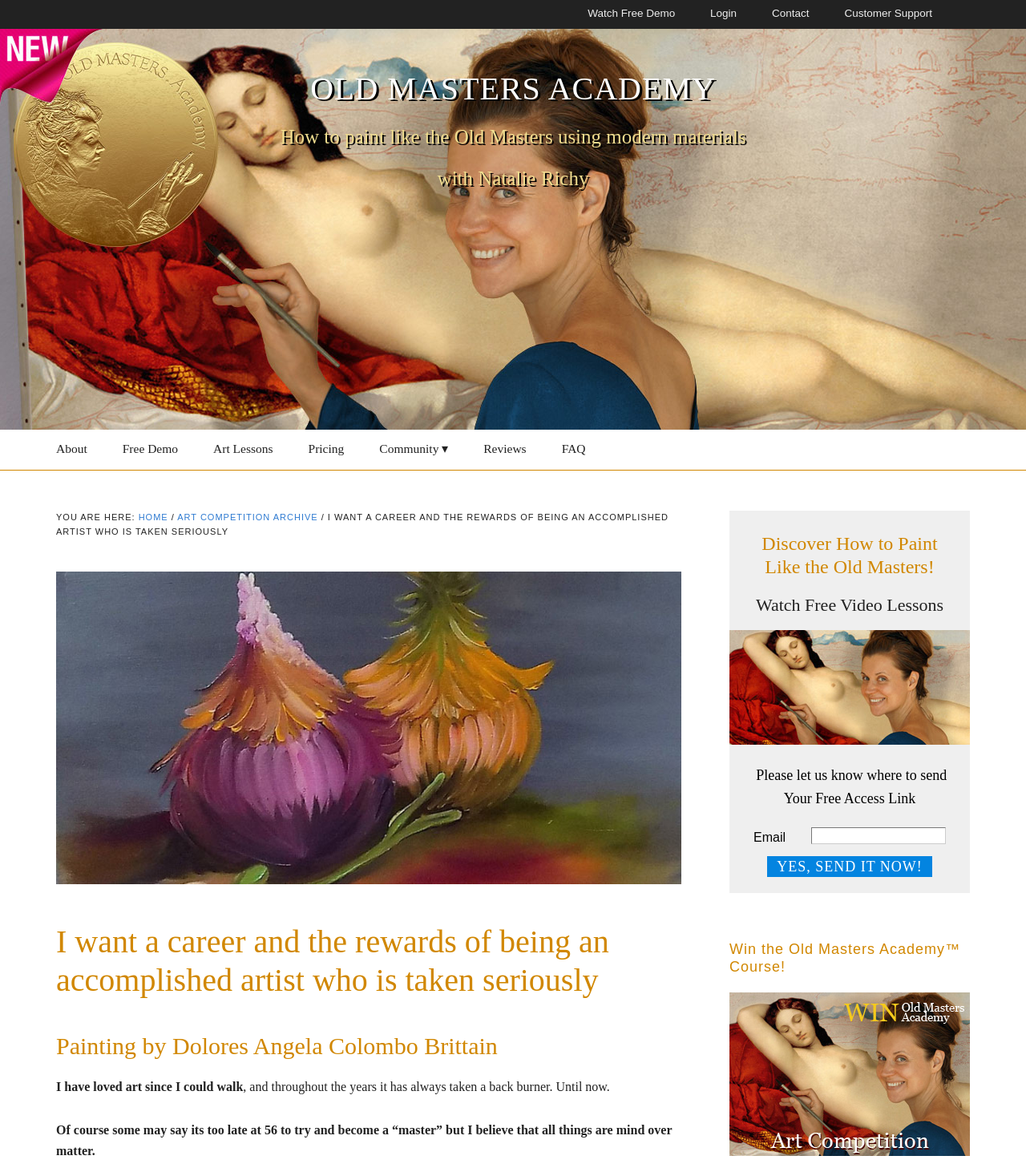What is the purpose of the 'Primary Sidebar' section?
Please give a detailed and elaborate answer to the question based on the image.

The 'Primary Sidebar' section contains a heading 'Discover How to Paint Like the Old Masters!' and a button 'Yes, Send it Now!' which suggests that the purpose of this section is to promote free video lessons and encourage users to sign up for them.